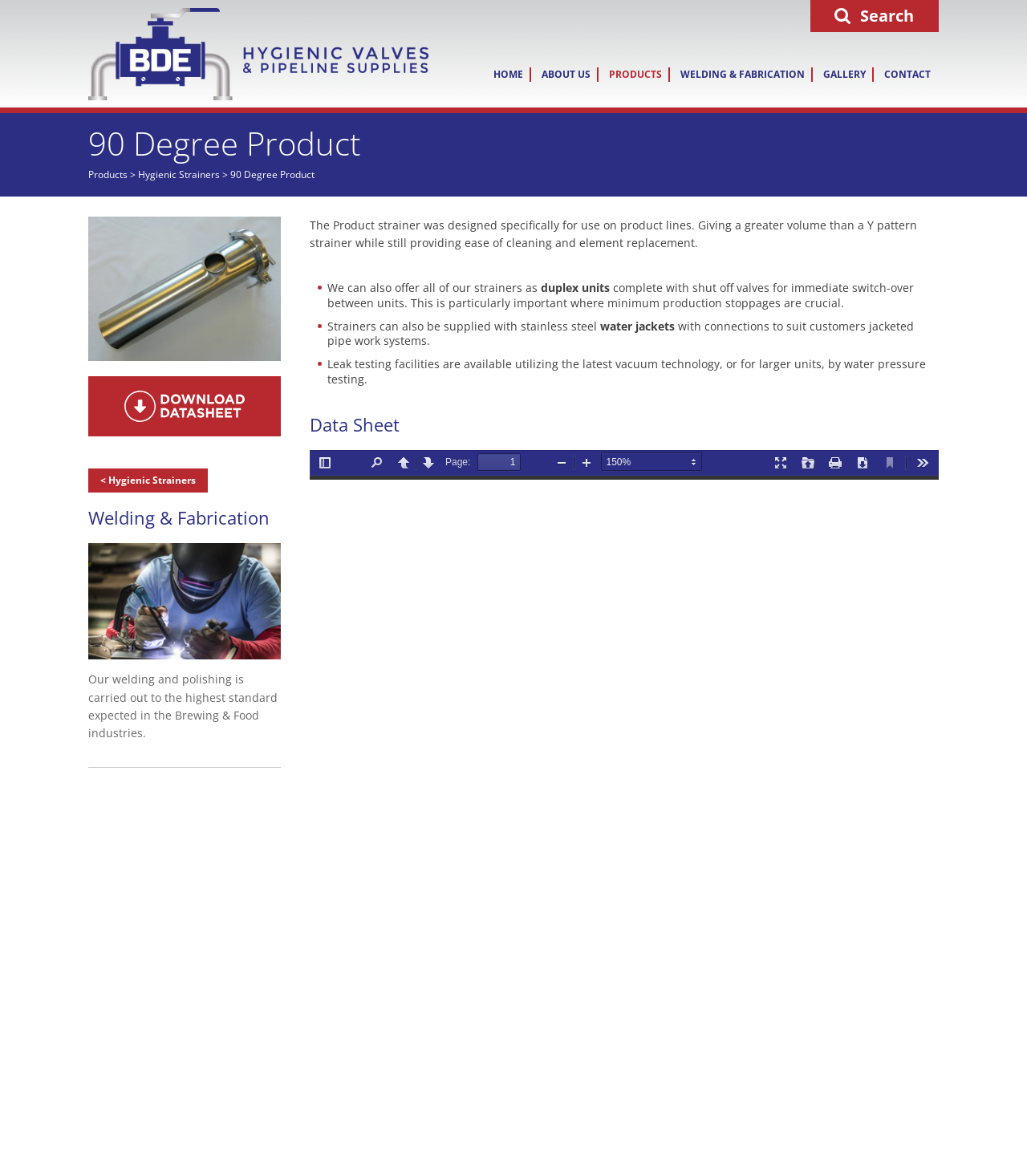Identify the bounding box coordinates for the element you need to click to achieve the following task: "Click the 'CONTACT' link". The coordinates must be four float values ranging from 0 to 1, formatted as [left, top, right, bottom].

[0.861, 0.058, 0.906, 0.079]